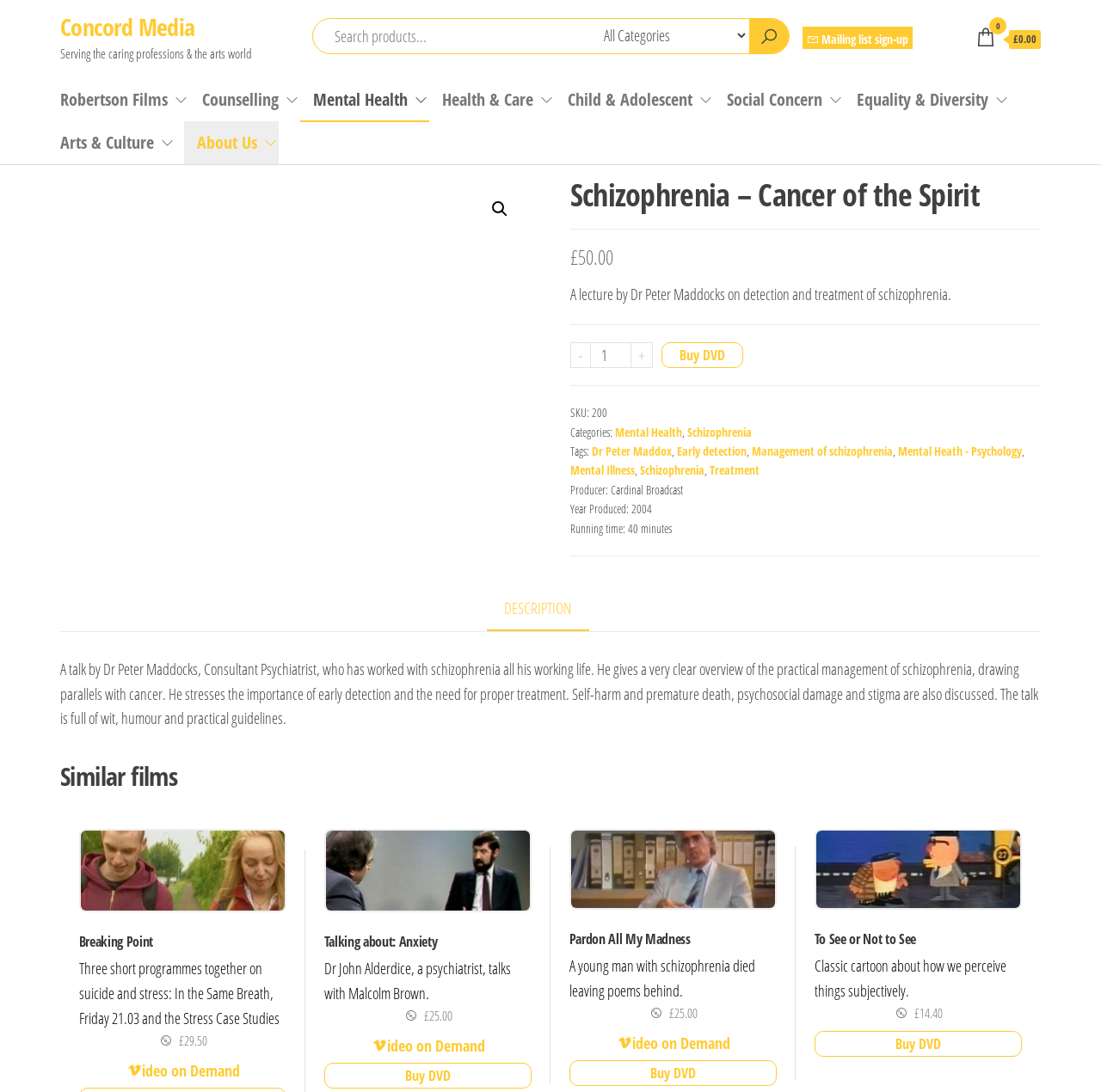Identify the bounding box coordinates for the element you need to click to achieve the following task: "Sign up for the mailing list". The coordinates must be four float values ranging from 0 to 1, formatted as [left, top, right, bottom].

[0.732, 0.028, 0.825, 0.043]